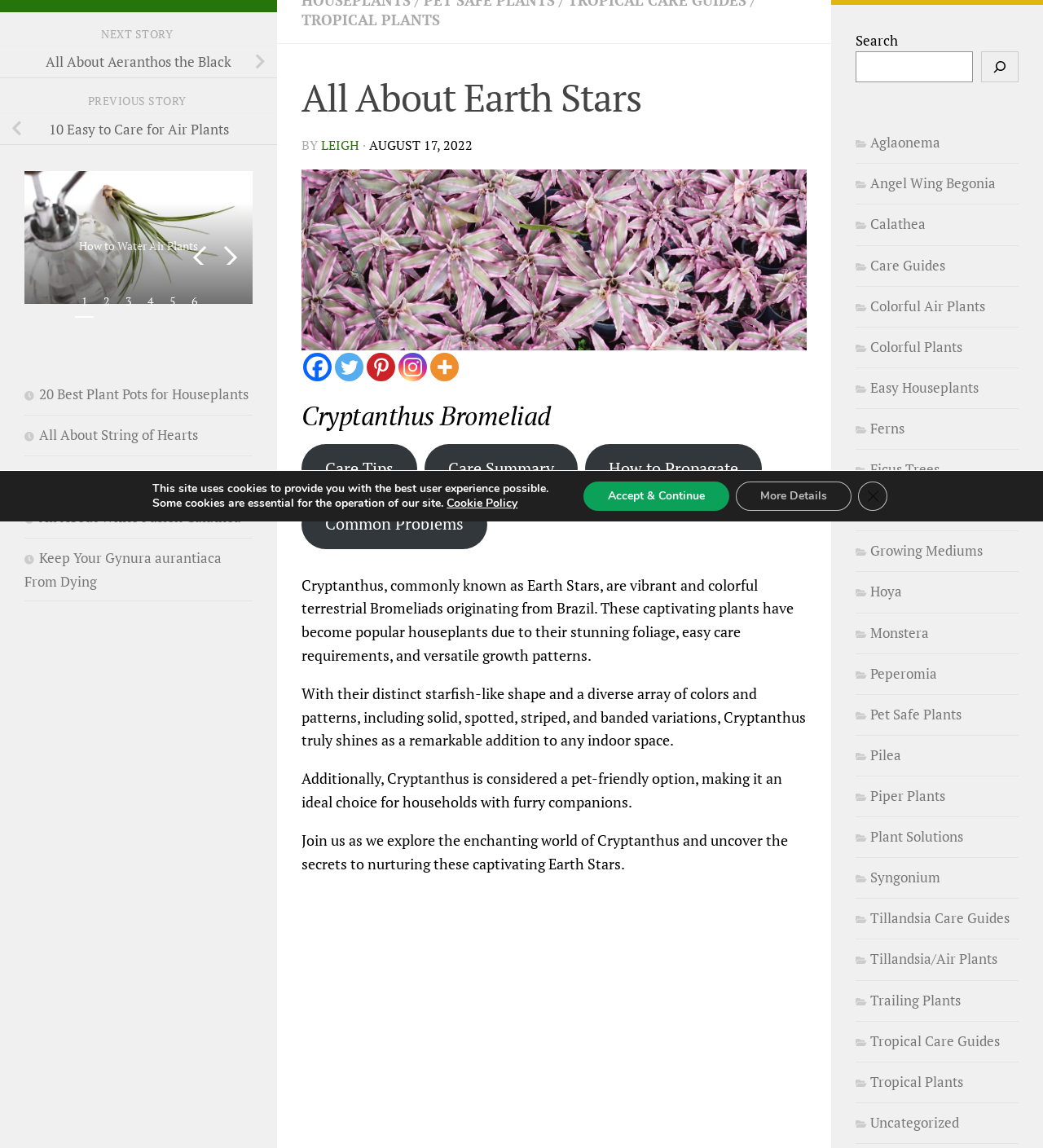Please find the bounding box for the UI element described by: "Cookie Policy".

[0.428, 0.432, 0.496, 0.445]